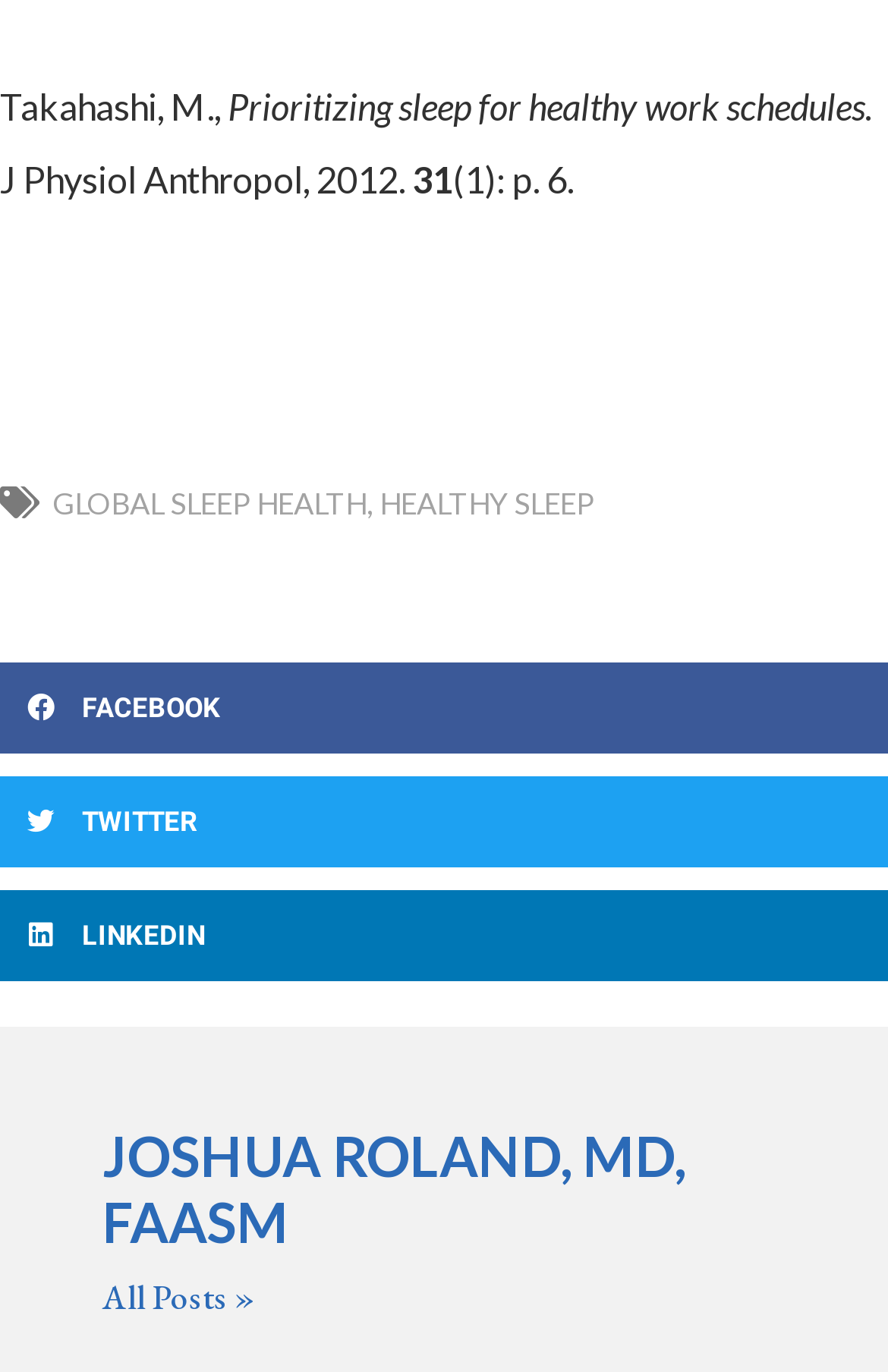What is the journal name of the article?
Use the image to answer the question with a single word or phrase.

J Physiol Anthropol